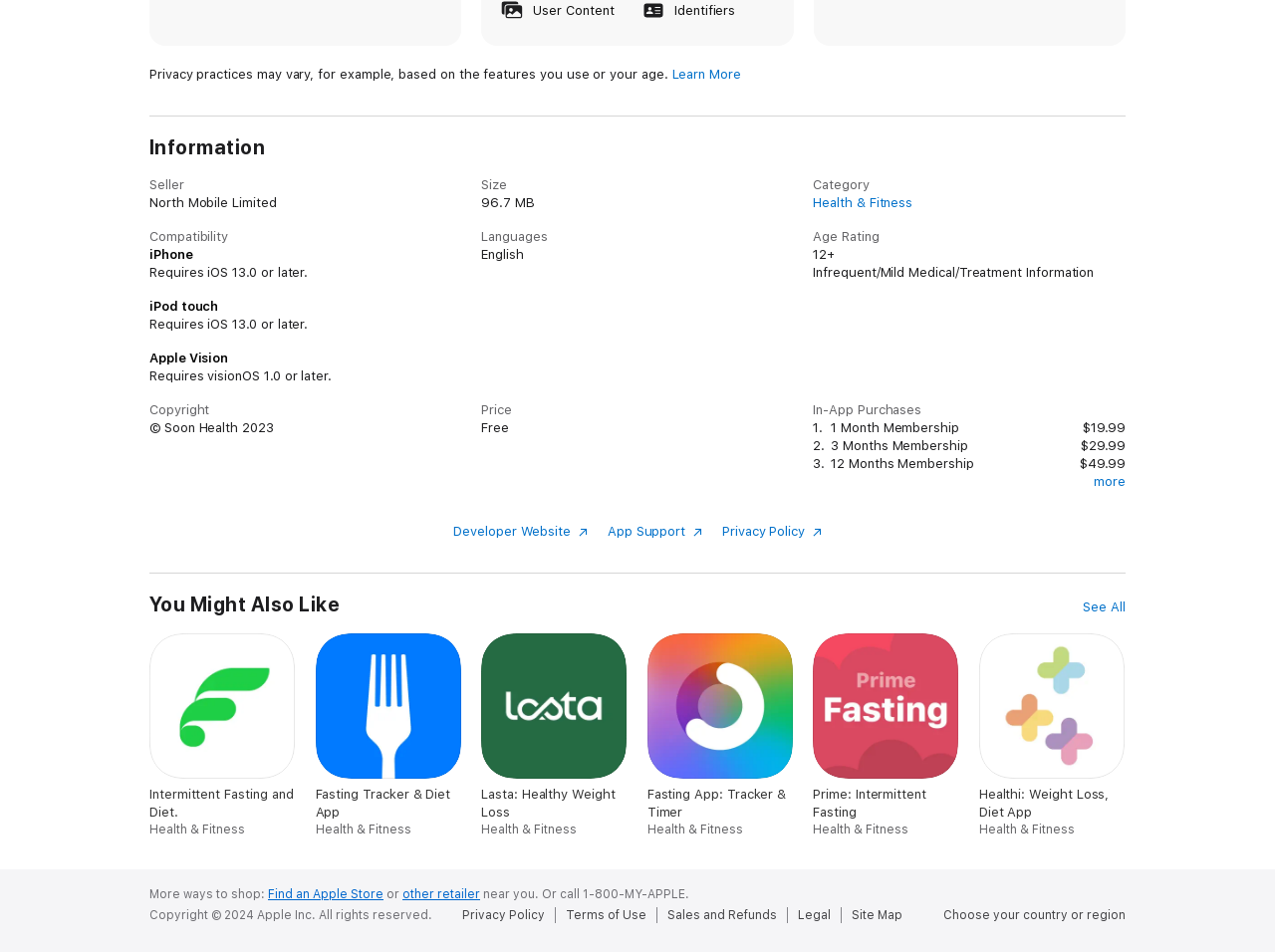Please find the bounding box for the following UI element description. Provide the coordinates in (top-left x, top-left y, bottom-right x, bottom-right y) format, with values between 0 and 1: Privacy Policy

[0.362, 0.953, 0.435, 0.97]